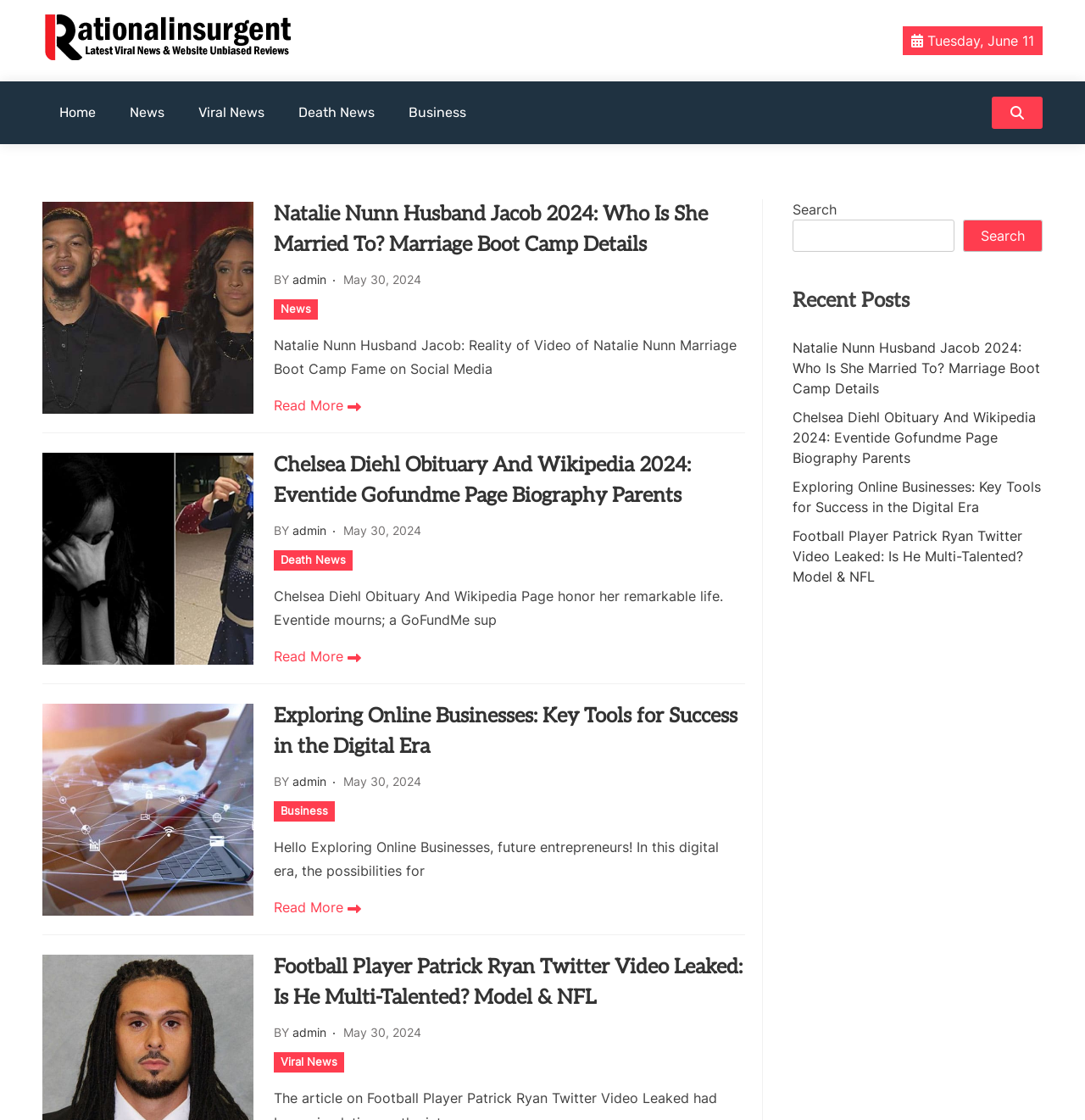How are the articles organized on the website?
Using the image as a reference, deliver a detailed and thorough answer to the question.

The website has a navigation menu at the top with links to different categories such as 'Home', 'News', 'Viral News', 'Death News', and 'Business', which suggests that the articles are organized by category.